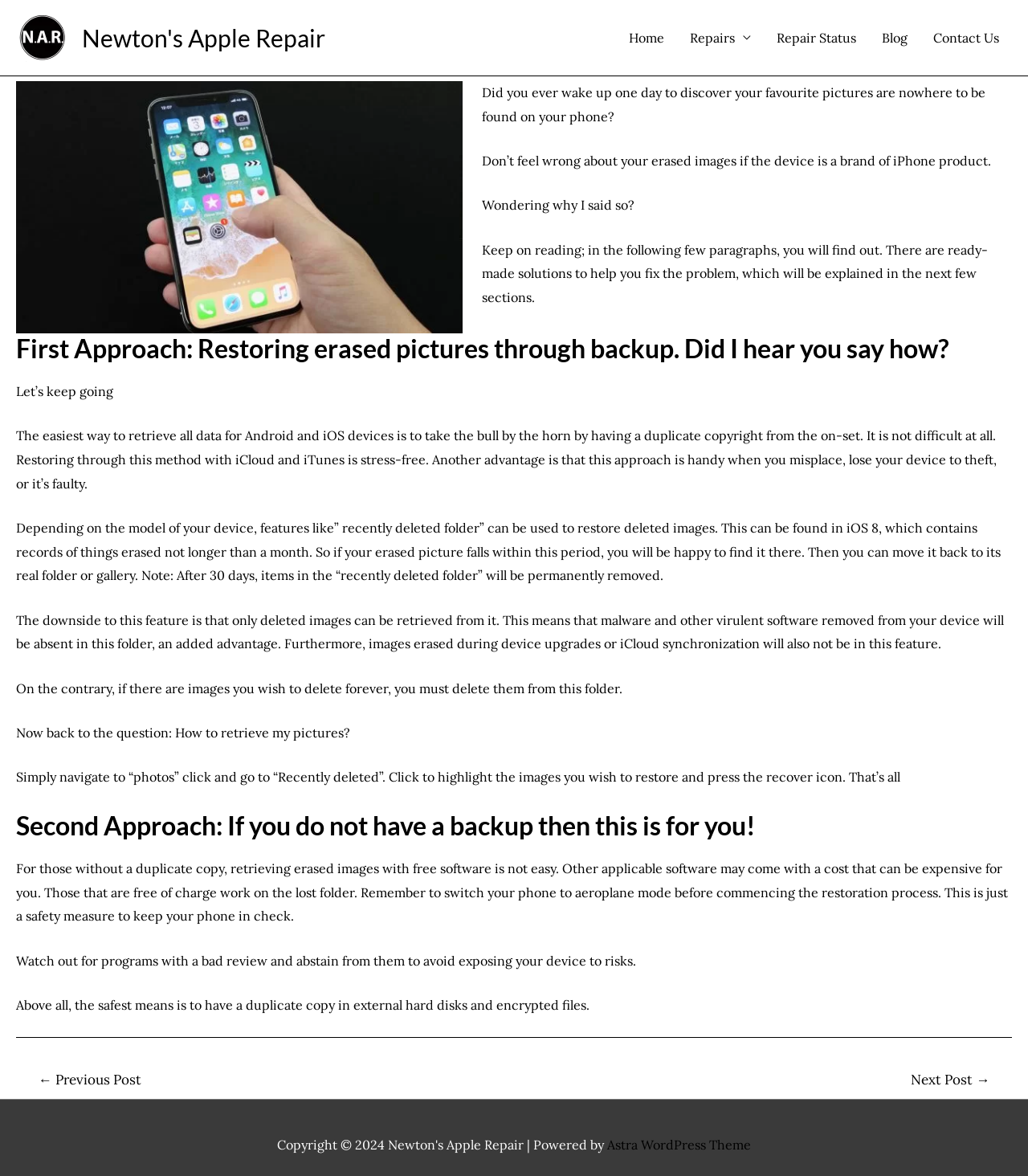Determine the main heading of the webpage and generate its text.

 SUREFIRE WAYS RETRIEVE BACK IMAGES DELETED FROM IPHONE